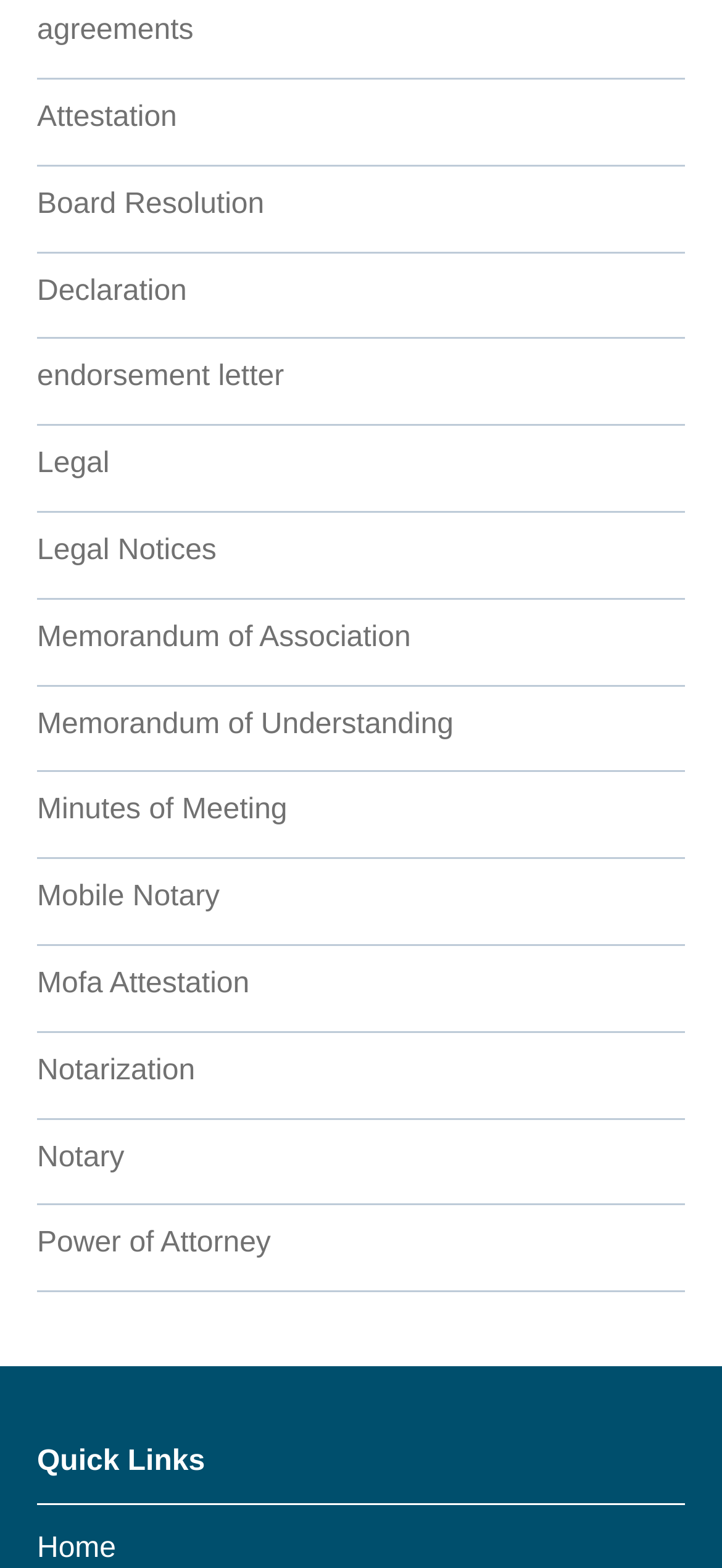From the screenshot, find the bounding box of the UI element matching this description: "endorsement letter". Supply the bounding box coordinates in the form [left, top, right, bottom], each a float between 0 and 1.

[0.051, 0.231, 0.393, 0.251]